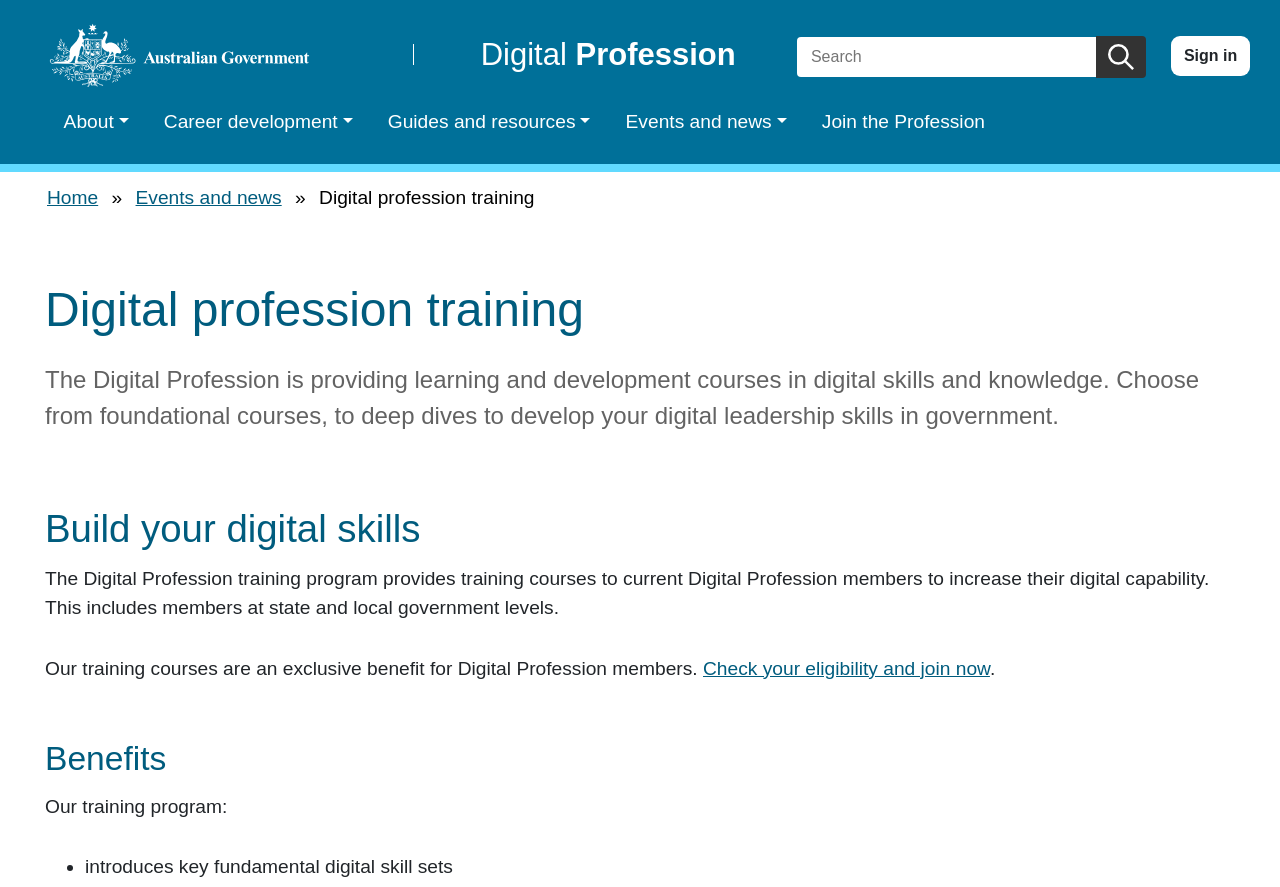Please specify the bounding box coordinates for the clickable region that will help you carry out the instruction: "Go to the home page".

[0.023, 0.023, 0.323, 0.104]